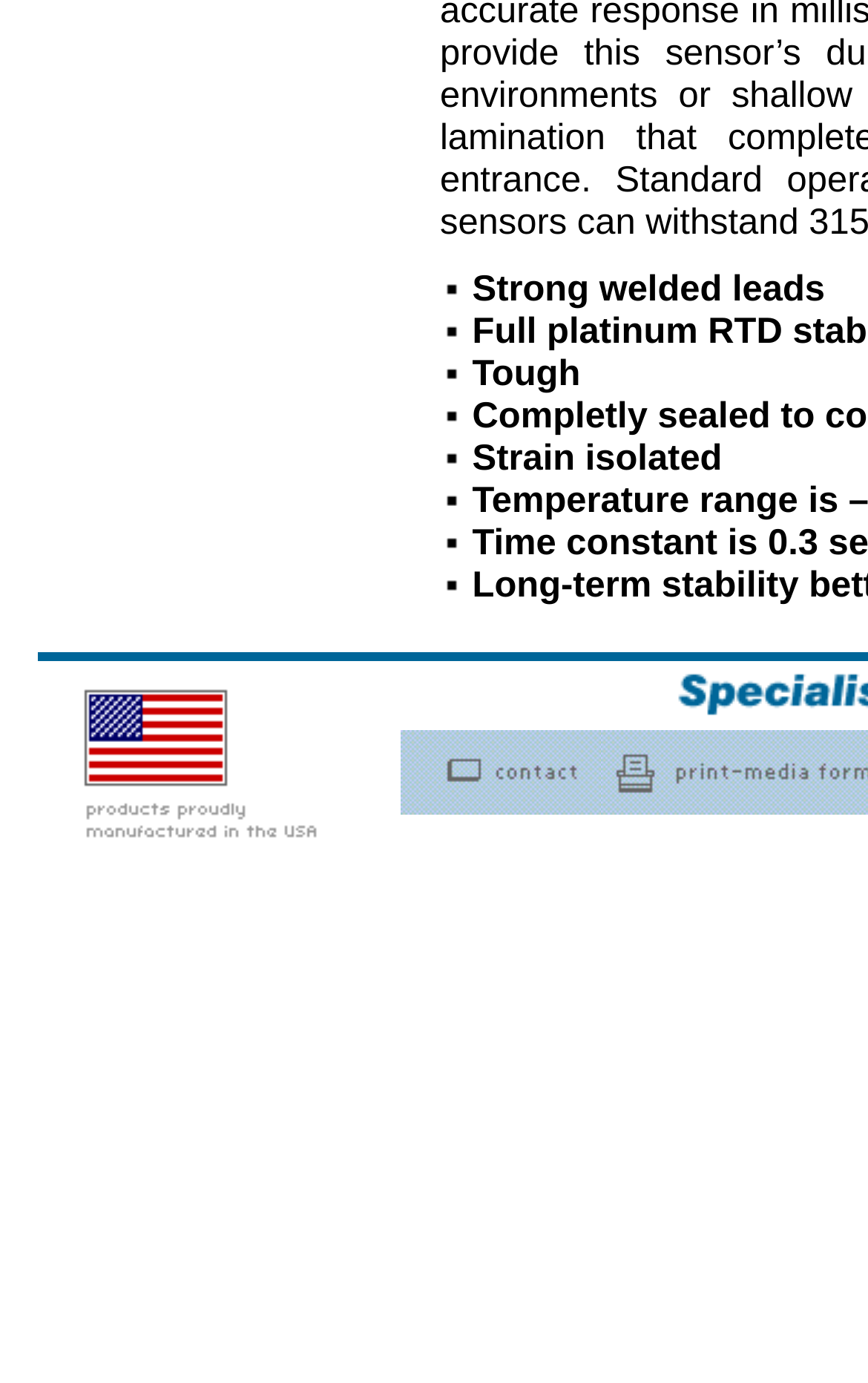Answer the question in one word or a short phrase:
What is the feature of the leads?

Strain isolated